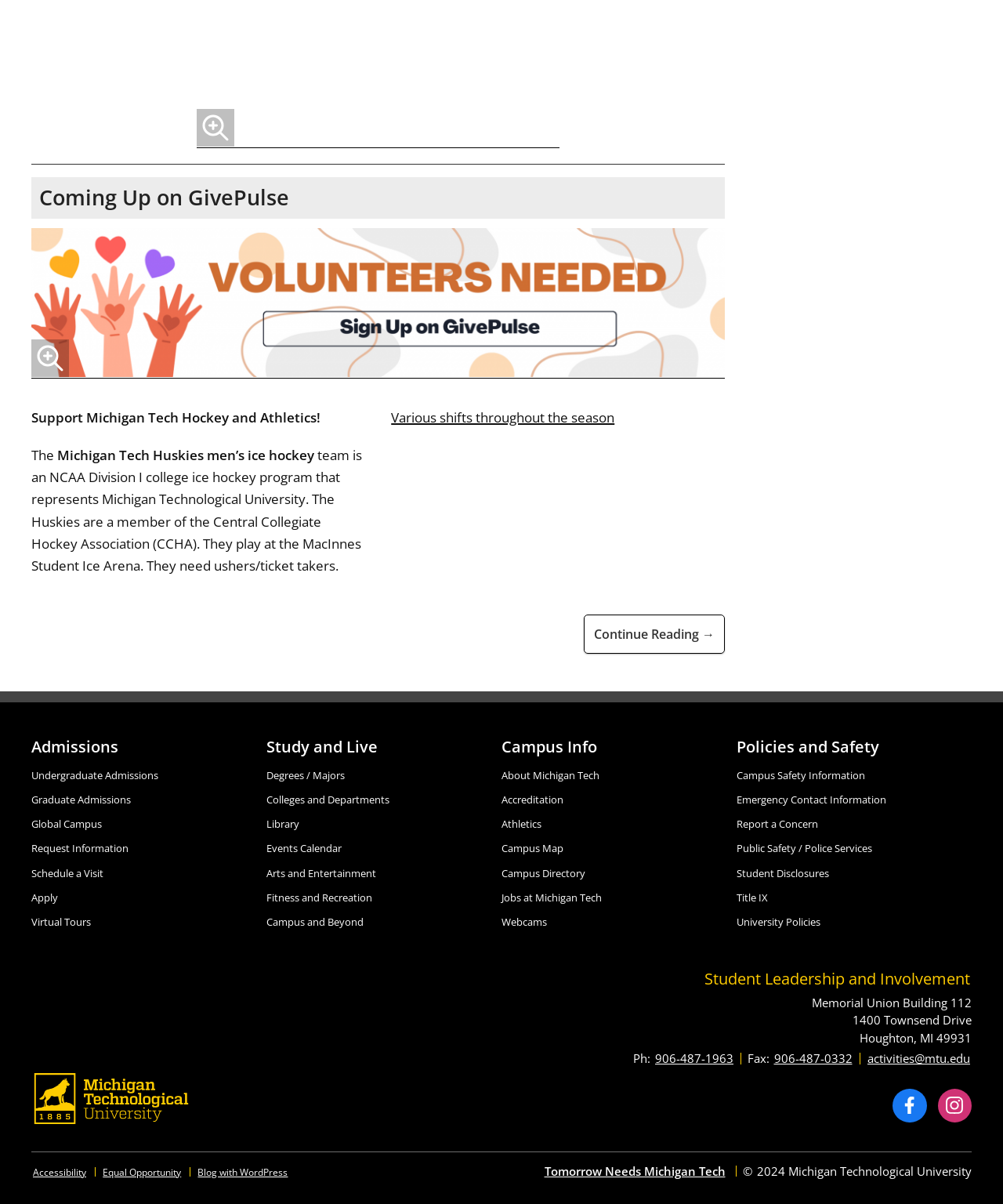Please locate the bounding box coordinates of the element that should be clicked to achieve the given instruction: "Visit the Campus Map".

[0.5, 0.699, 0.562, 0.711]